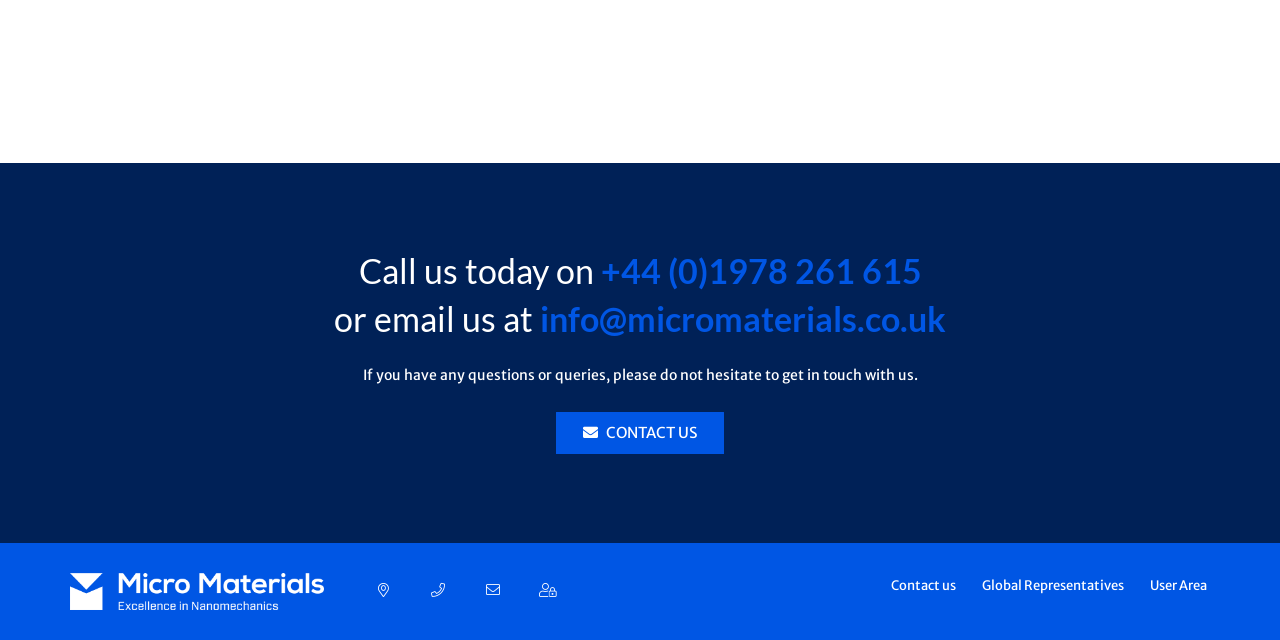Determine the bounding box for the described UI element: "info@micromaterials.co.uk".

[0.422, 0.465, 0.739, 0.529]